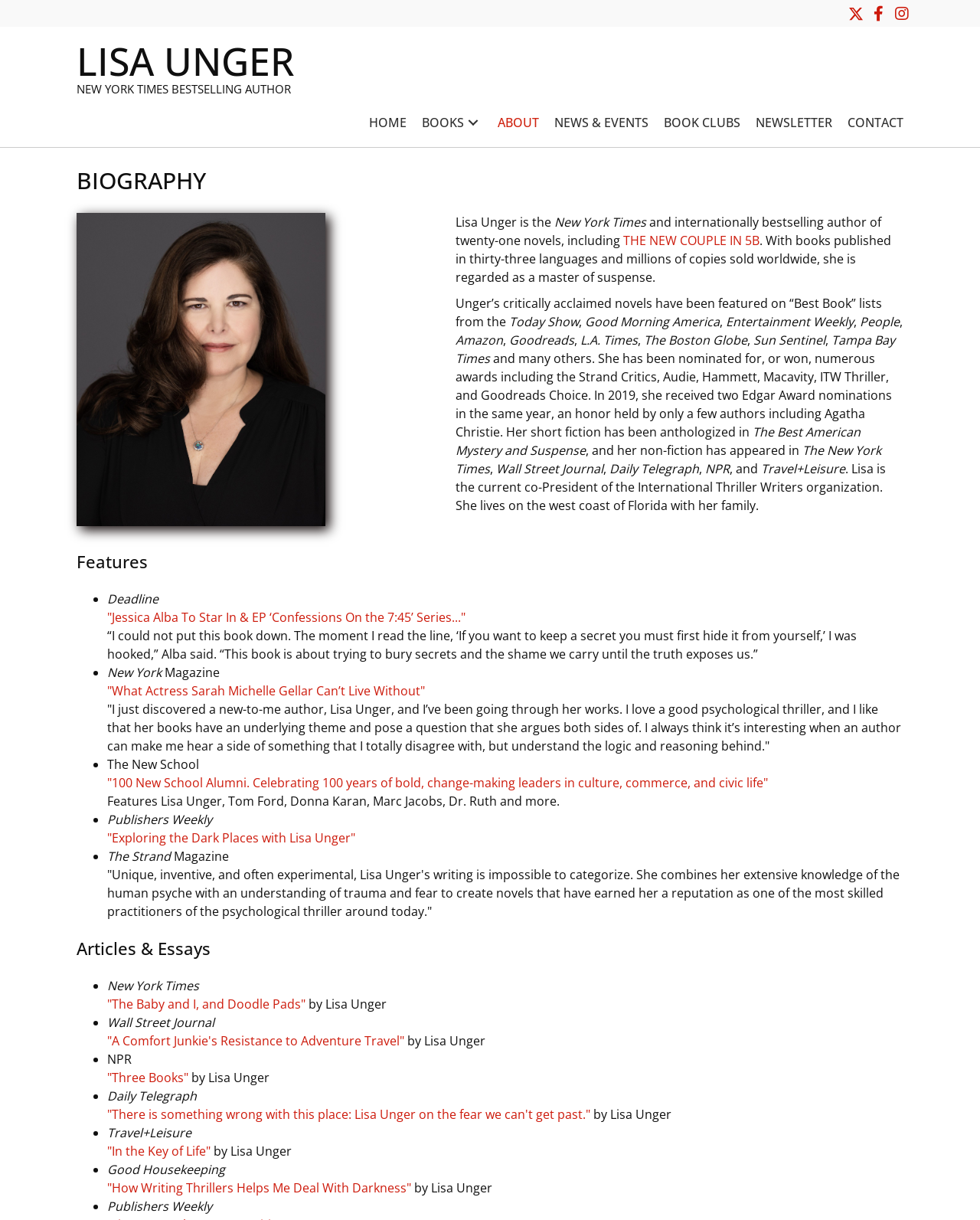From the screenshot, find the bounding box of the UI element matching this description: "aria-label="Instagram" title="Instagram"". Supply the bounding box coordinates in the form [left, top, right, bottom], each a float between 0 and 1.

[0.91, 0.003, 0.93, 0.019]